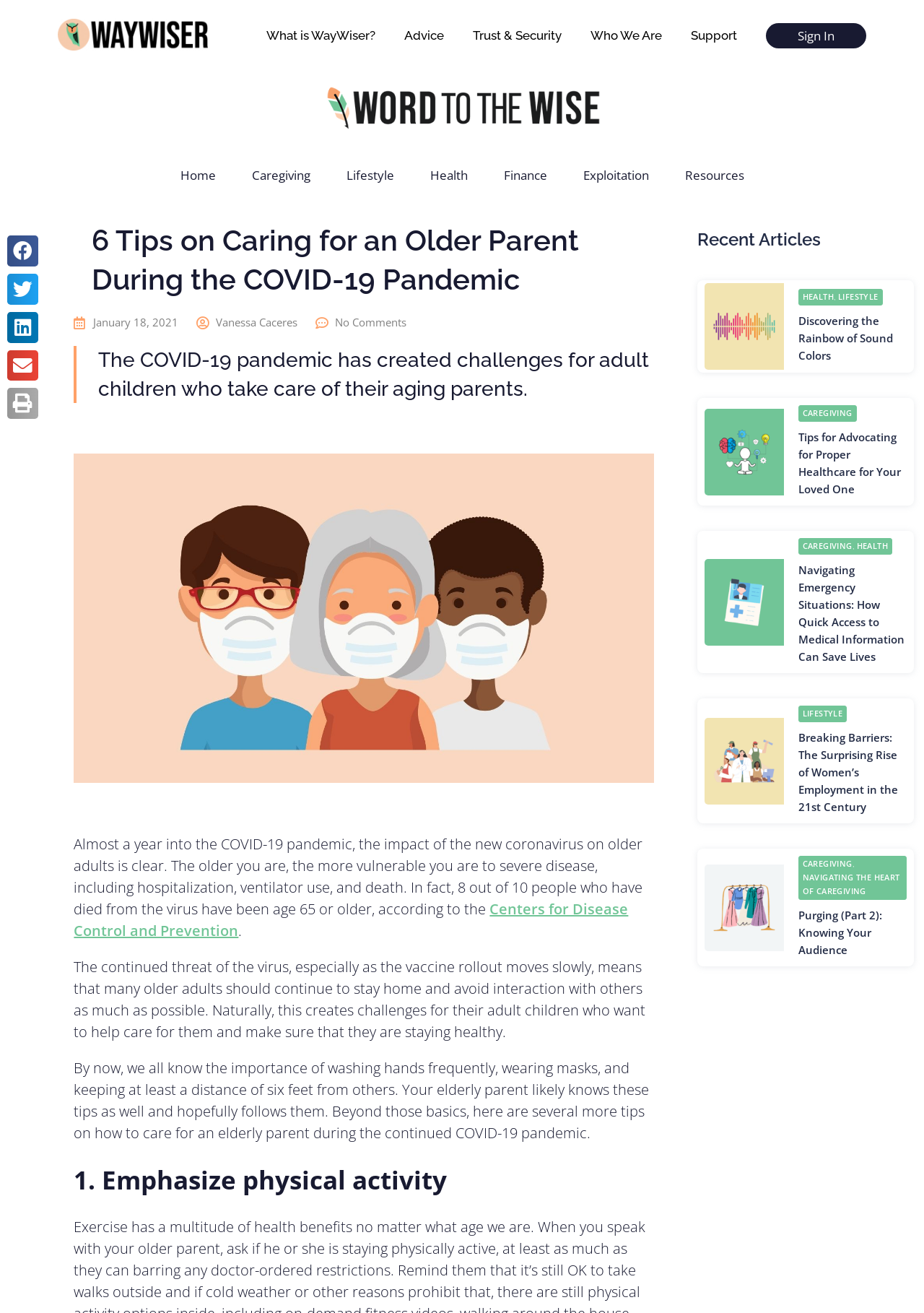Locate the primary headline on the webpage and provide its text.

6 Tips on Caring for an Older Parent During the COVID-19 Pandemic